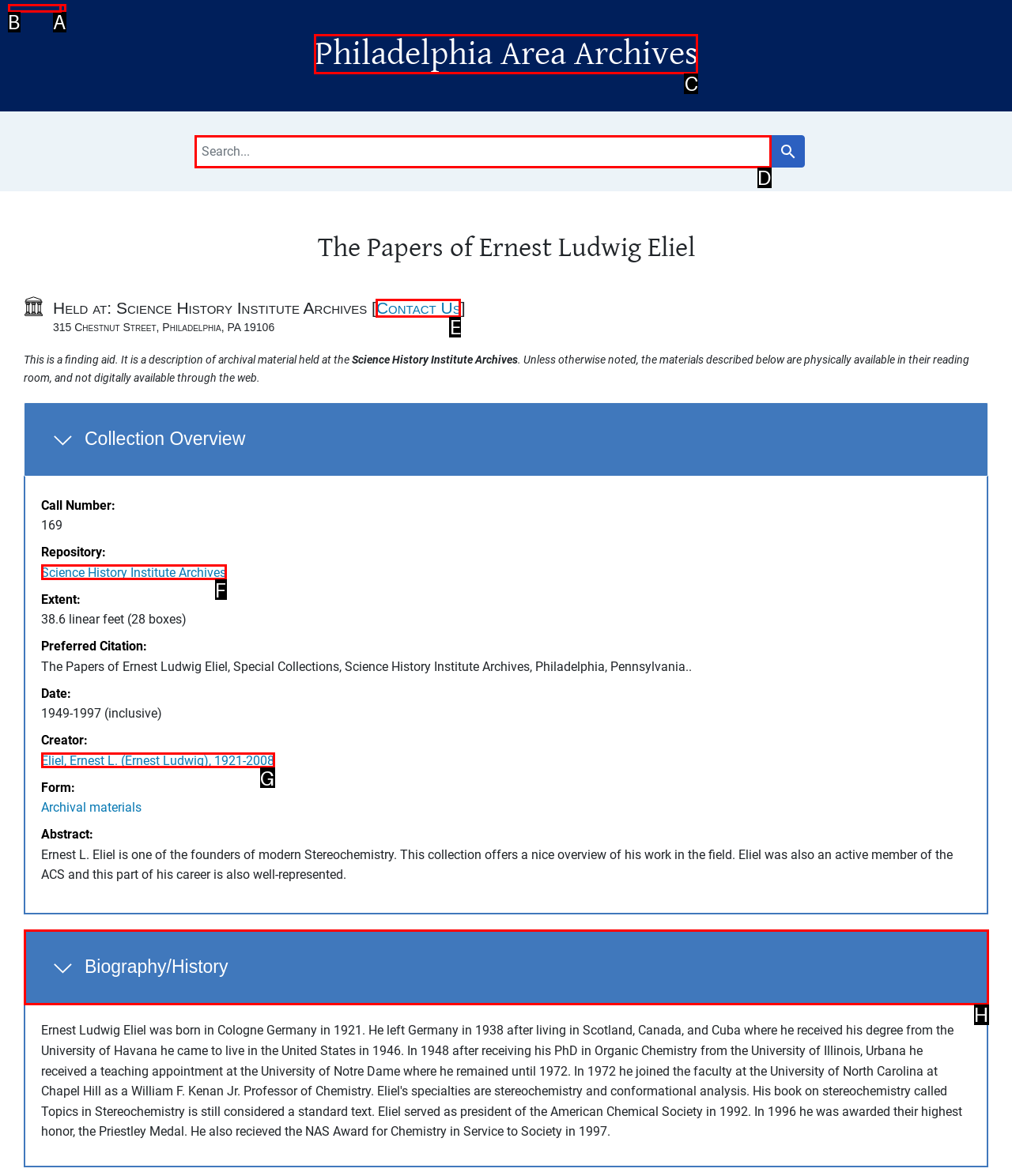Given the element description: Science History Institute Archives, choose the HTML element that aligns with it. Indicate your choice with the corresponding letter.

F